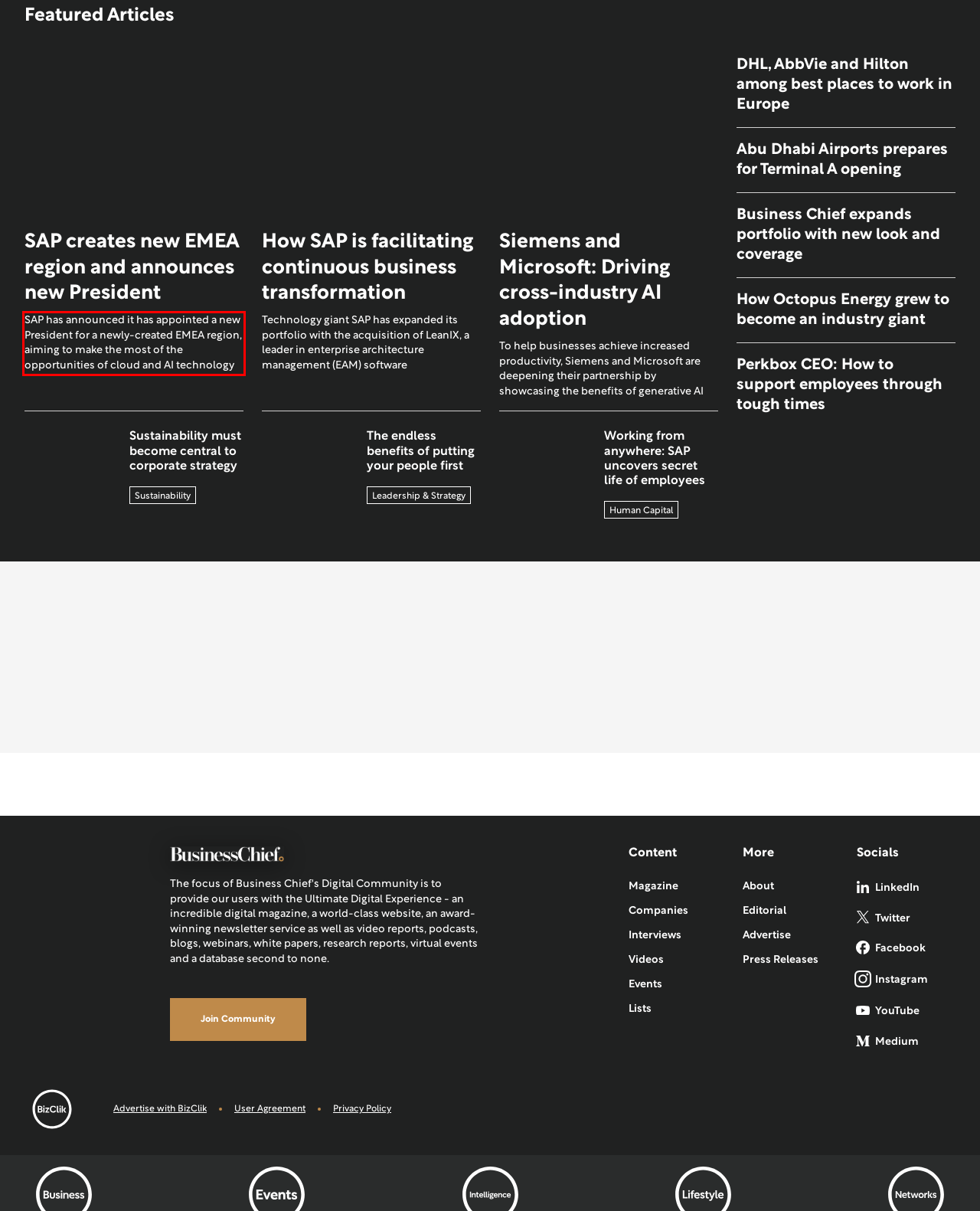Inspect the webpage screenshot that has a red bounding box and use OCR technology to read and display the text inside the red bounding box.

SAP has announced it has appointed a new President for a newly-created EMEA region, aiming to make the most of the opportunities of cloud and AI technology